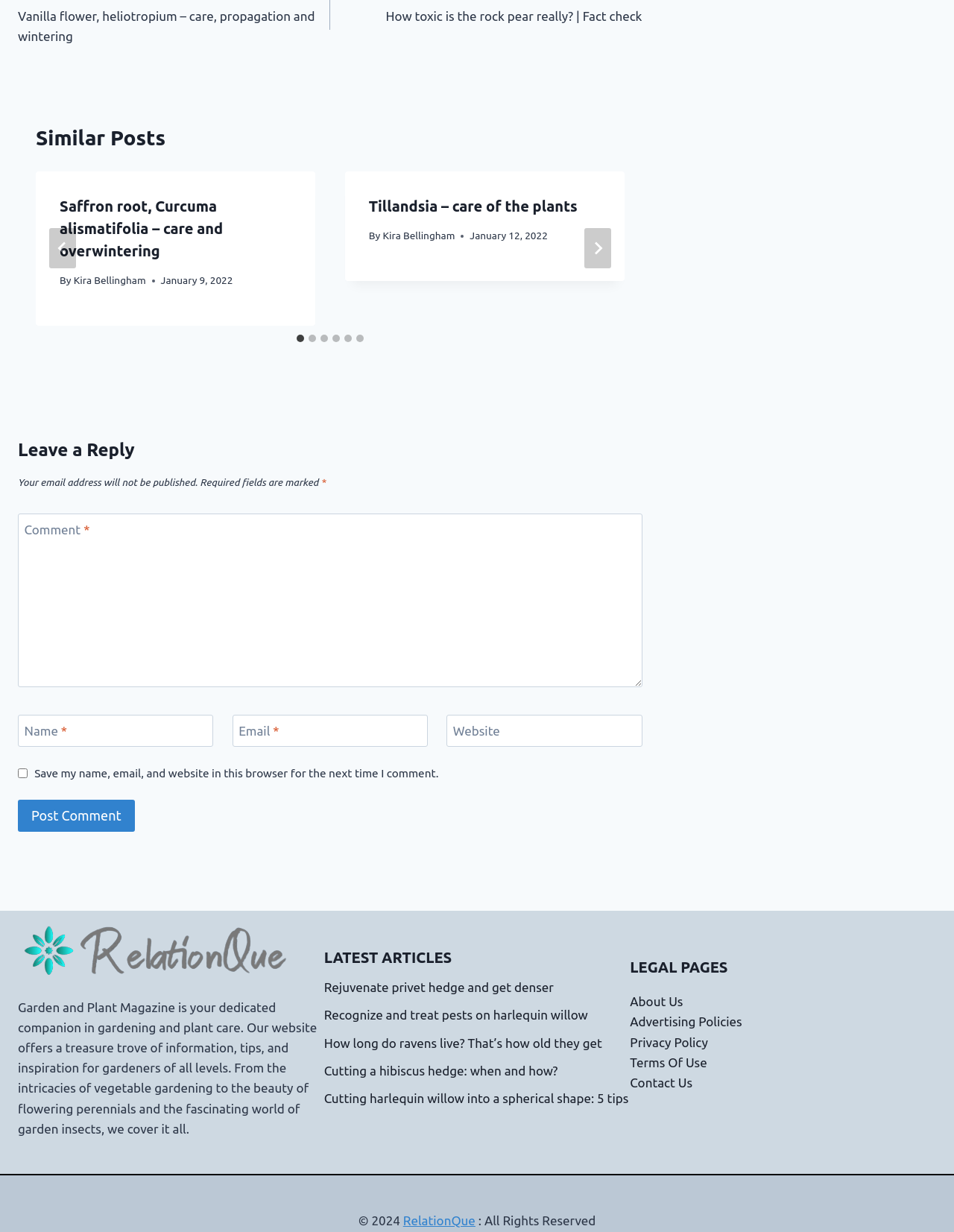Using the provided element description "aria-label="Go to last slide"", determine the bounding box coordinates of the UI element.

[0.052, 0.185, 0.08, 0.218]